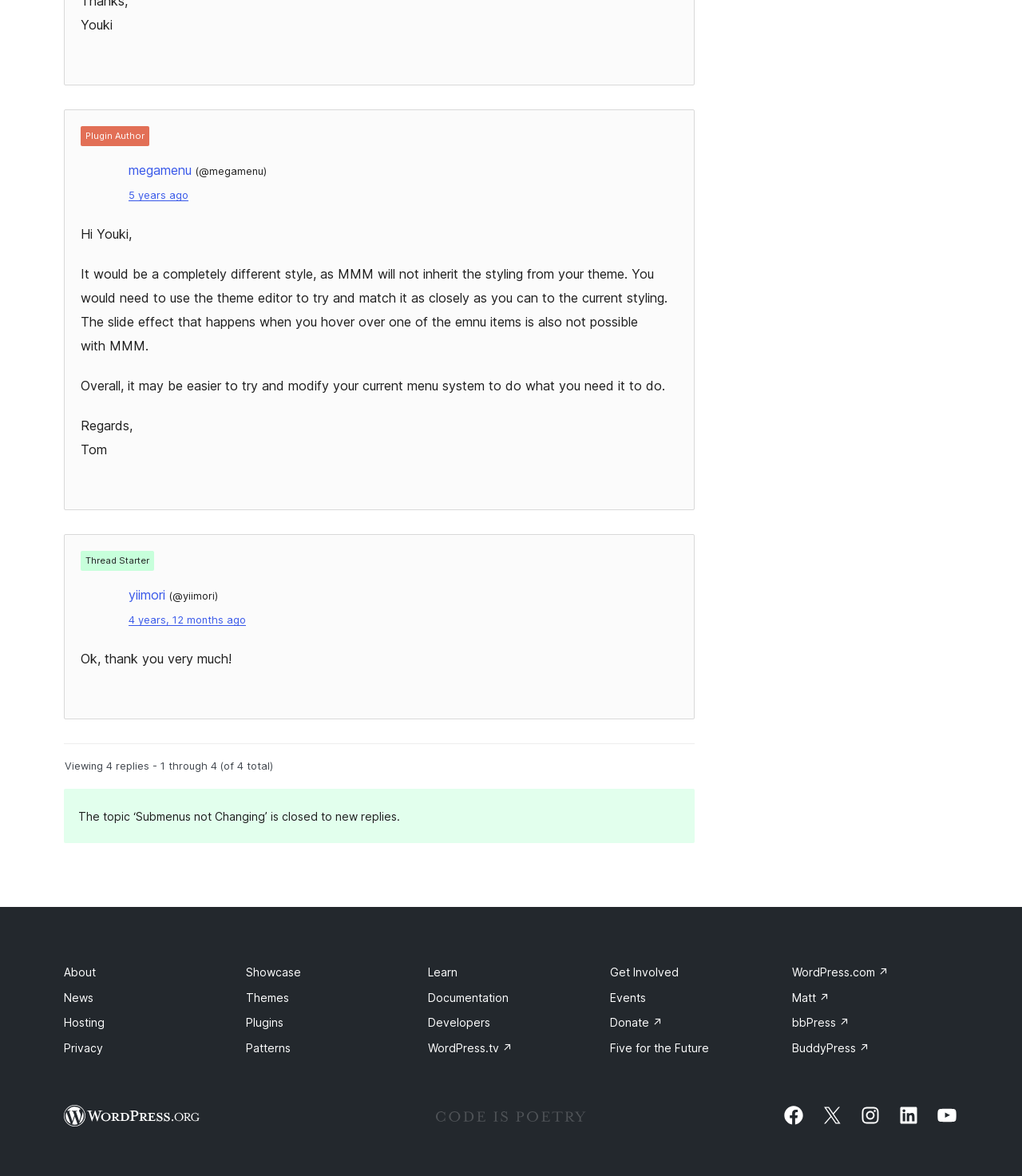Please mark the clickable region by giving the bounding box coordinates needed to complete this instruction: "Check the plugin author's information".

[0.079, 0.108, 0.146, 0.124]